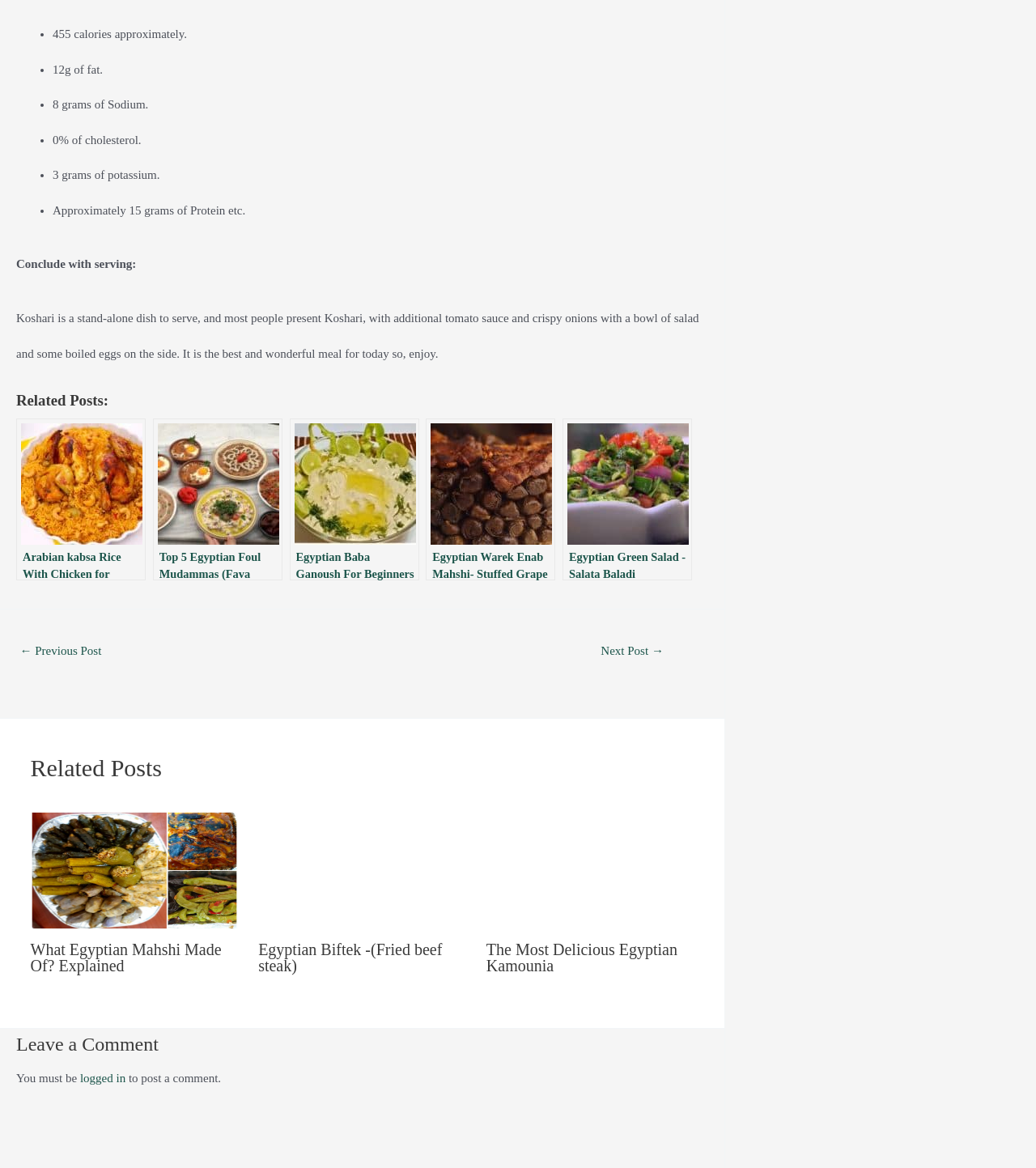What is the calorie count of Koshari?
Using the details from the image, give an elaborate explanation to answer the question.

The calorie count of Koshari is mentioned in the list of nutrition facts, which is presented in a bullet point format at the top of the webpage. The first bullet point states '455 calories approximately.'